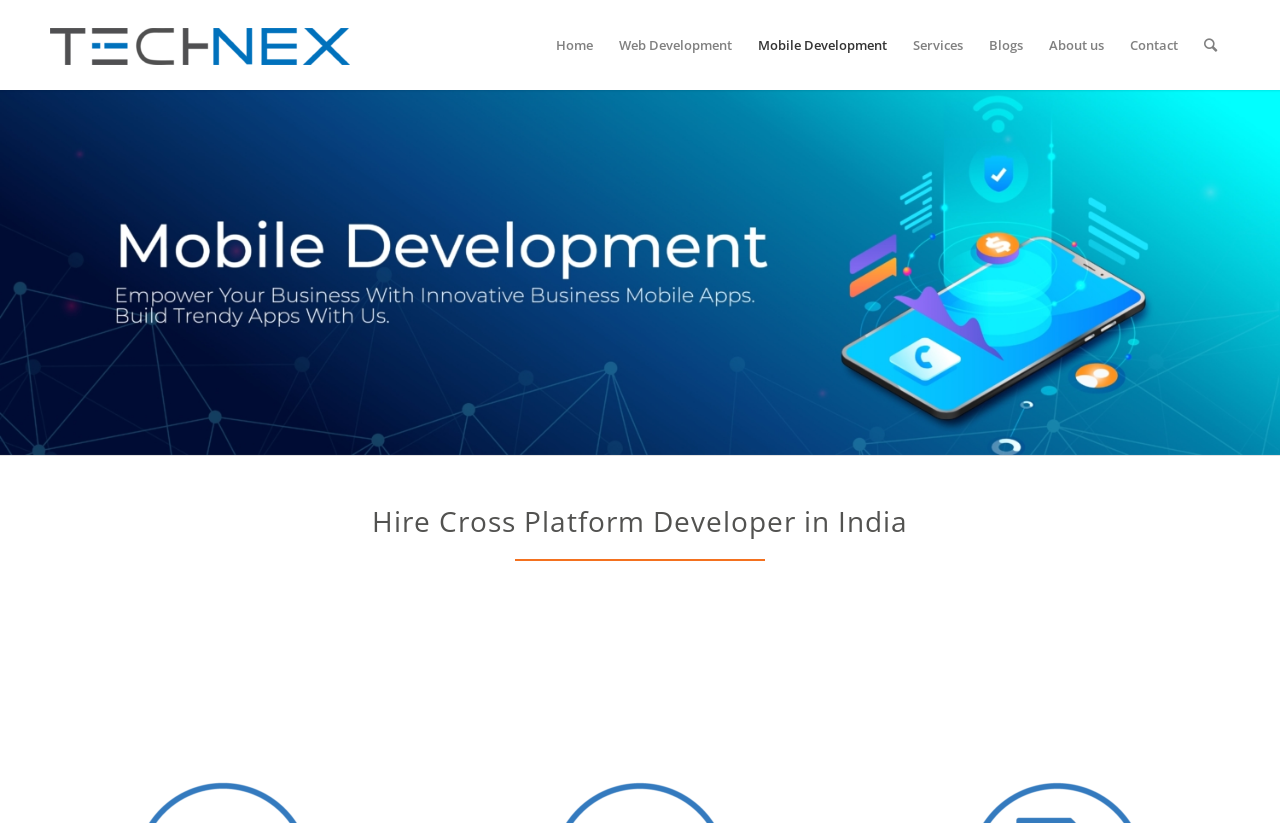Look at the image and write a detailed answer to the question: 
What is the tone of the company's description?

The company's description on the webpage uses phrases like 'we can assure you' and 'they would not disappoint you', which convey a tone of confidence in their abilities and services.